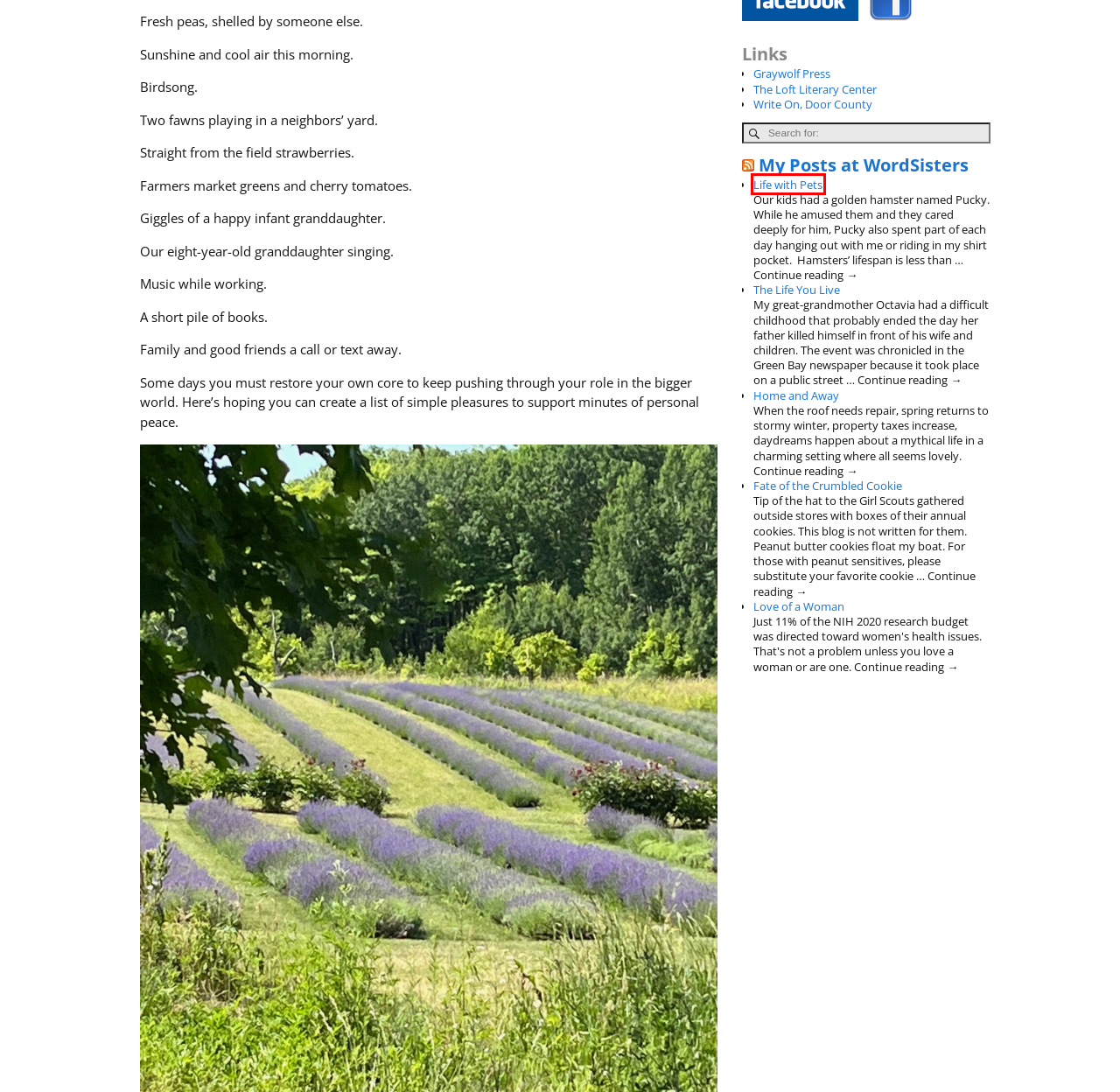Review the screenshot of a webpage which includes a red bounding box around an element. Select the description that best fits the new webpage once the element in the bounding box is clicked. Here are the candidates:
A. Love of a Woman | WordSisters
B. Graywolf Press
C. Life with Pets | WordSisters
D. Media – Cynthia Kraack
E. The Life You Live | WordSisters
F. Fate of the Crumbled Cookie | WordSisters
G. Blog – Cynthia Kraack
H. WordSisters | Create. Connect. Inspire.

C